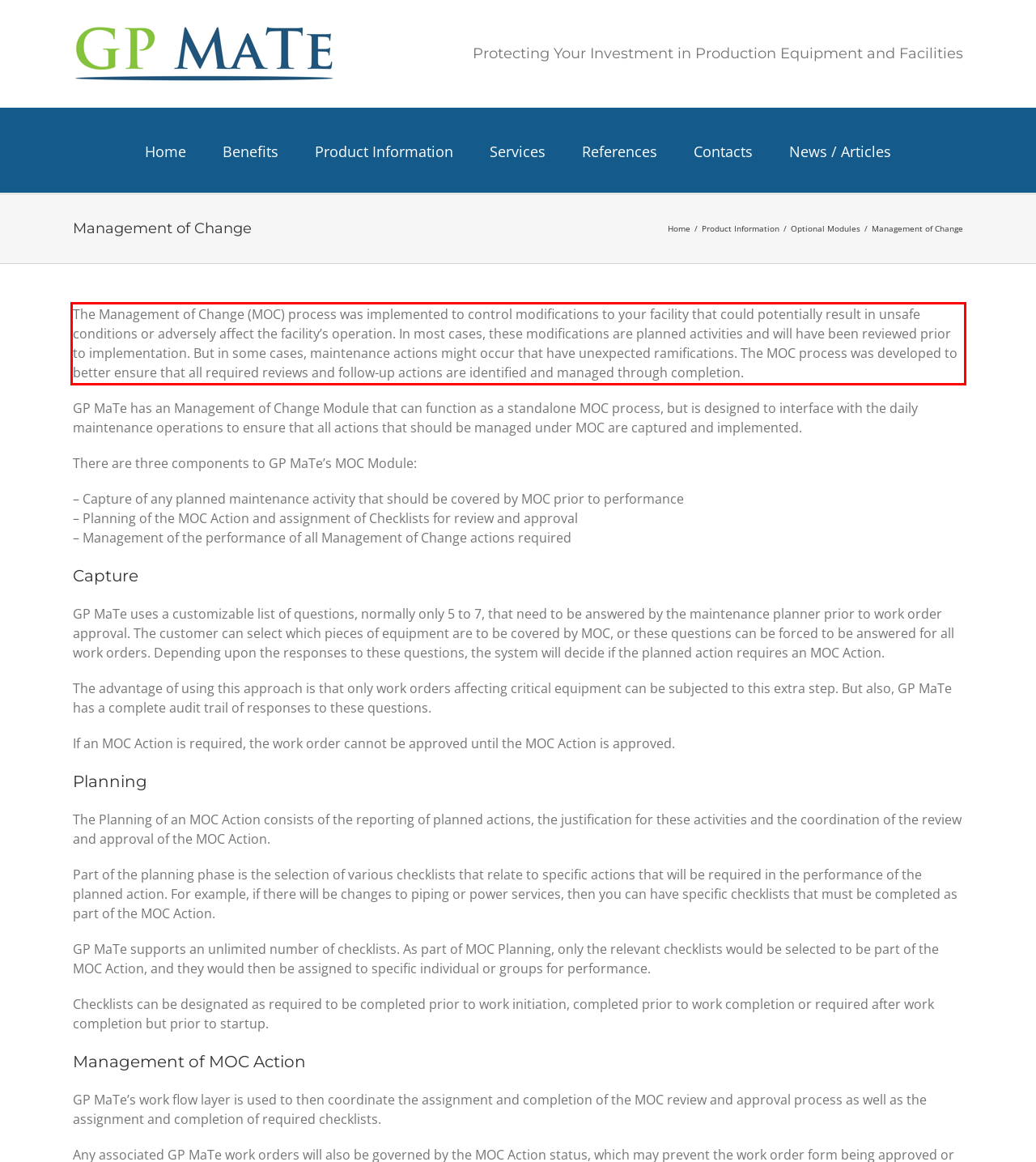Analyze the webpage screenshot and use OCR to recognize the text content in the red bounding box.

The Management of Change (MOC) process was implemented to control modifications to your facility that could potentially result in unsafe conditions or adversely affect the facility’s operation. In most cases, these modifications are planned activities and will have been reviewed prior to implementation. But in some cases, maintenance actions might occur that have unexpected ramifications. The MOC process was developed to better ensure that all required reviews and follow-up actions are identified and managed through completion.